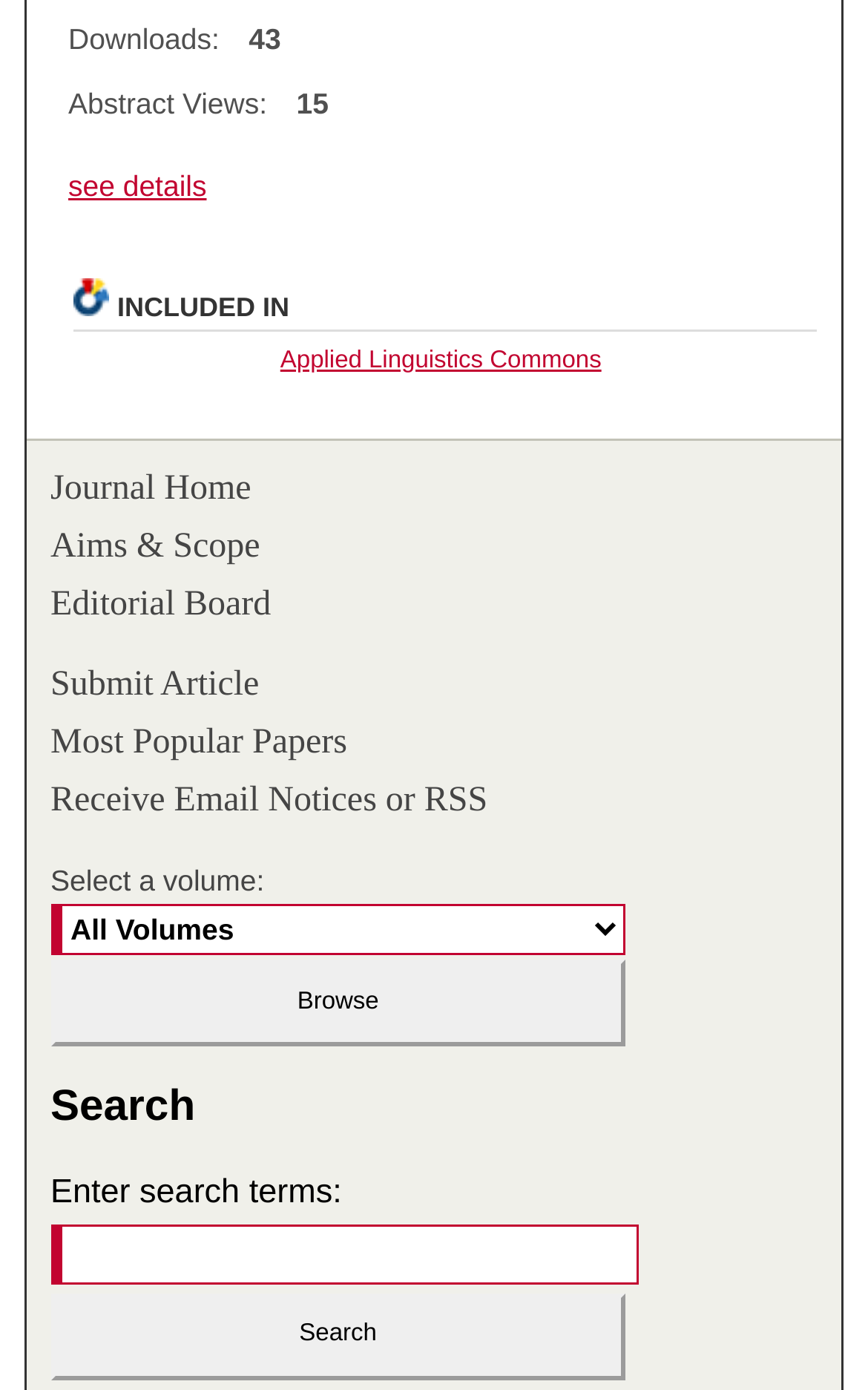Answer succinctly with a single word or phrase:
What is the number of abstract views?

15